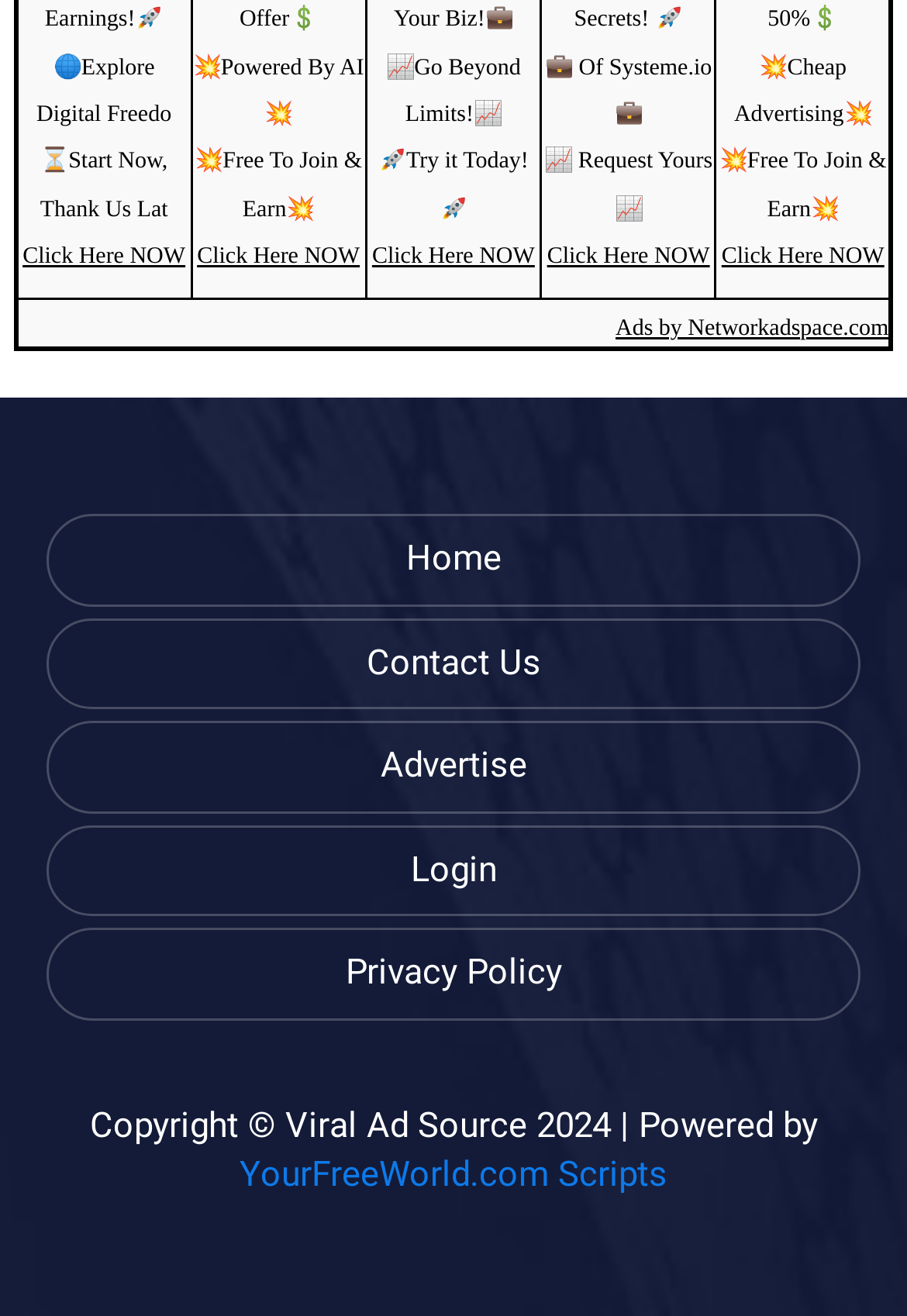Please identify the bounding box coordinates of the area that needs to be clicked to fulfill the following instruction: "Go to Home."

[0.051, 0.391, 0.949, 0.461]